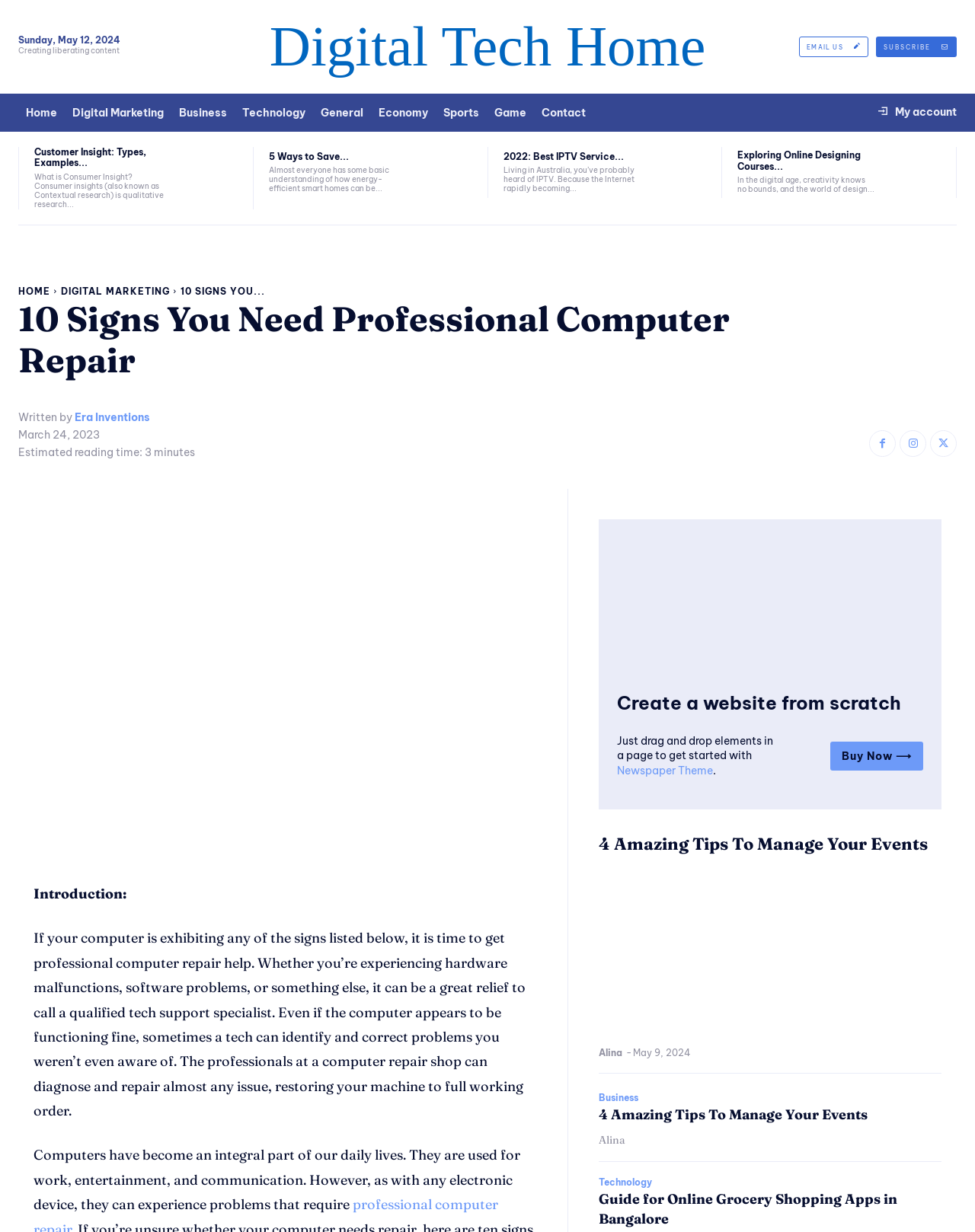Find the bounding box coordinates of the clickable region needed to perform the following instruction: "Read '10 Signs You Need Professional Computer Repair'". The coordinates should be provided as four float numbers between 0 and 1, i.e., [left, top, right, bottom].

[0.185, 0.232, 0.272, 0.241]